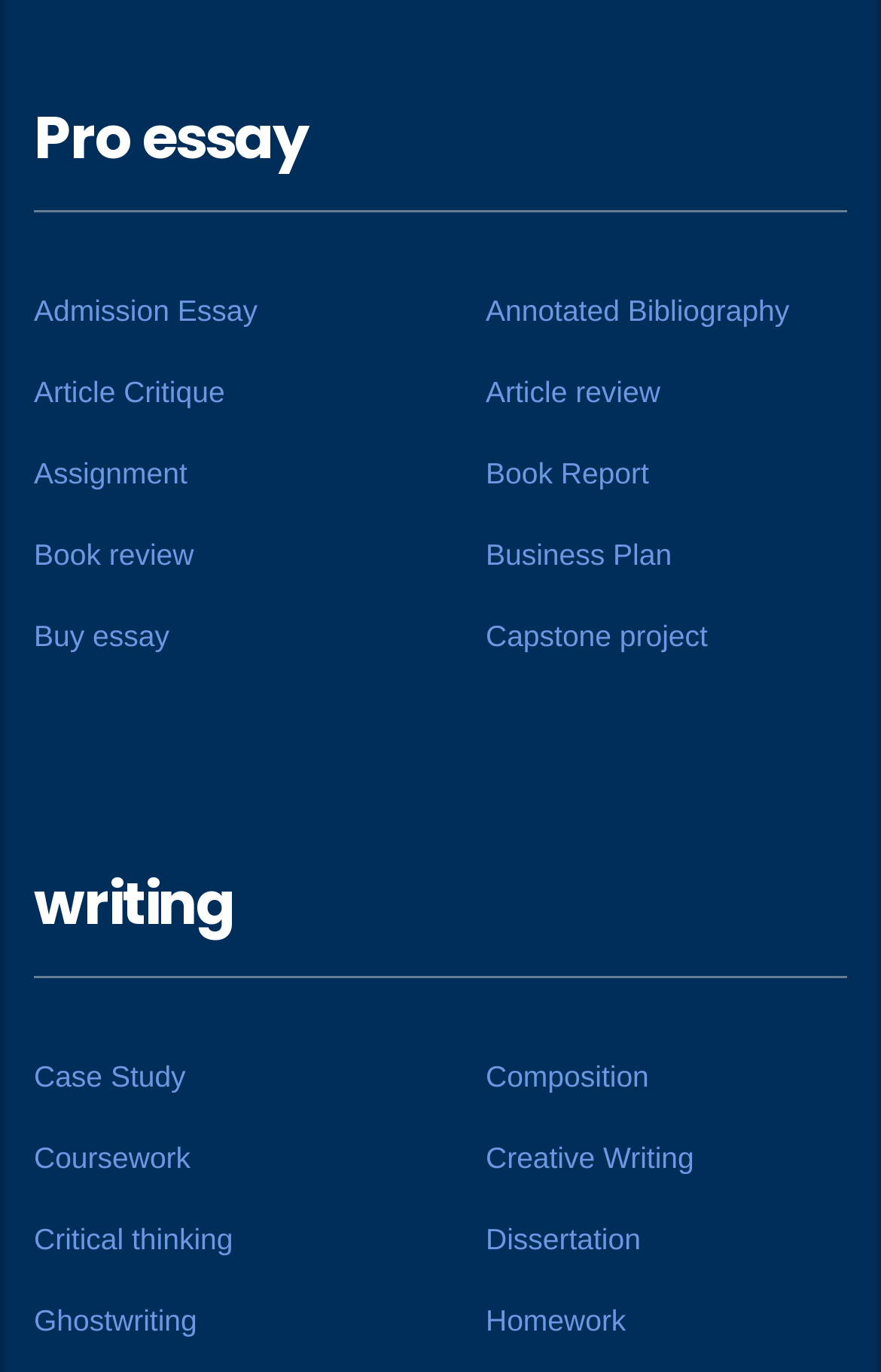Determine the bounding box coordinates of the region to click in order to accomplish the following instruction: "Select Book Report". Provide the coordinates as four float numbers between 0 and 1, specifically [left, top, right, bottom].

[0.551, 0.333, 0.737, 0.359]